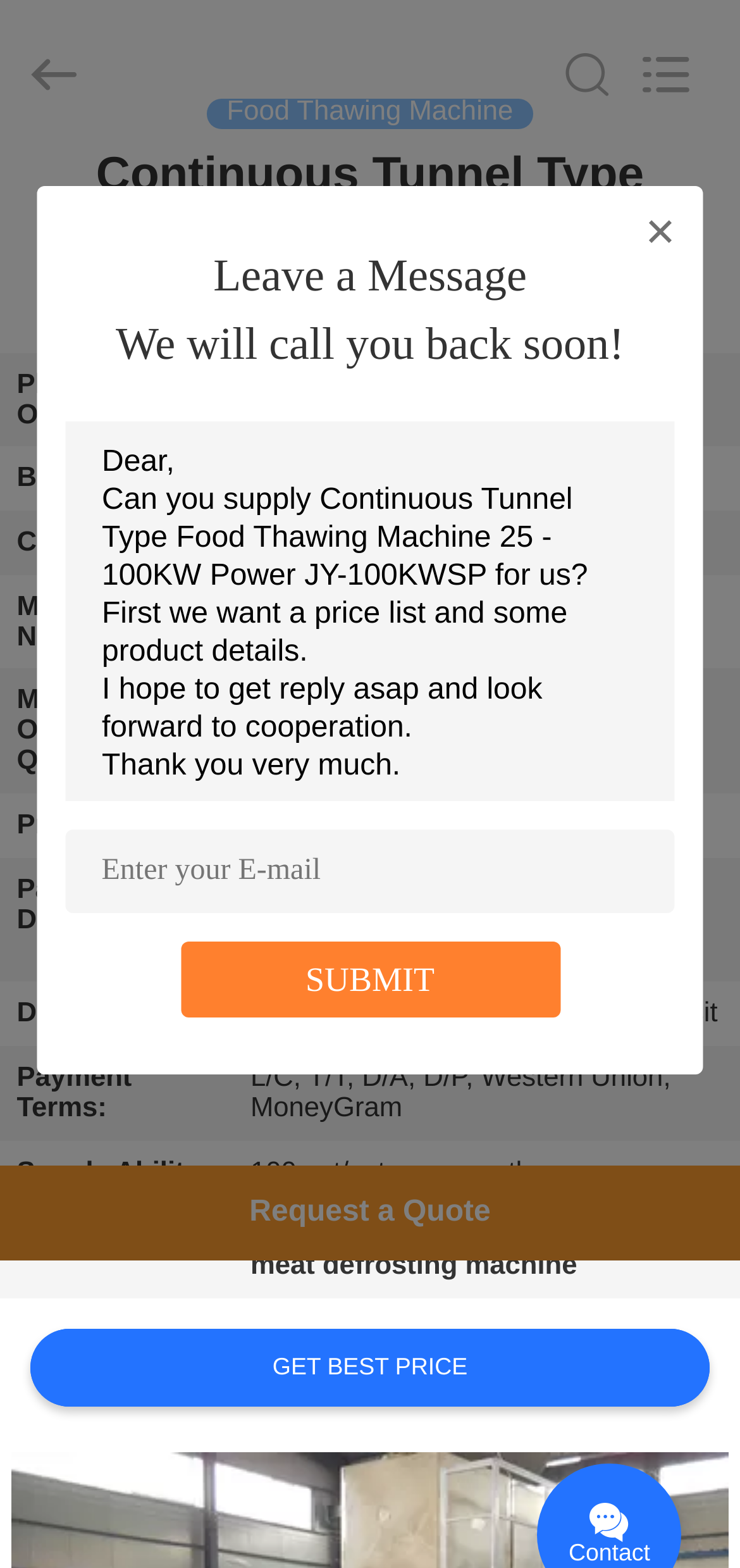Locate the UI element described by Request a Quote in the provided webpage screenshot. Return the bounding box coordinates in the format (top-left x, top-left y, bottom-right x, bottom-right y), ensuring all values are between 0 and 1.

[0.0, 0.743, 1.0, 0.804]